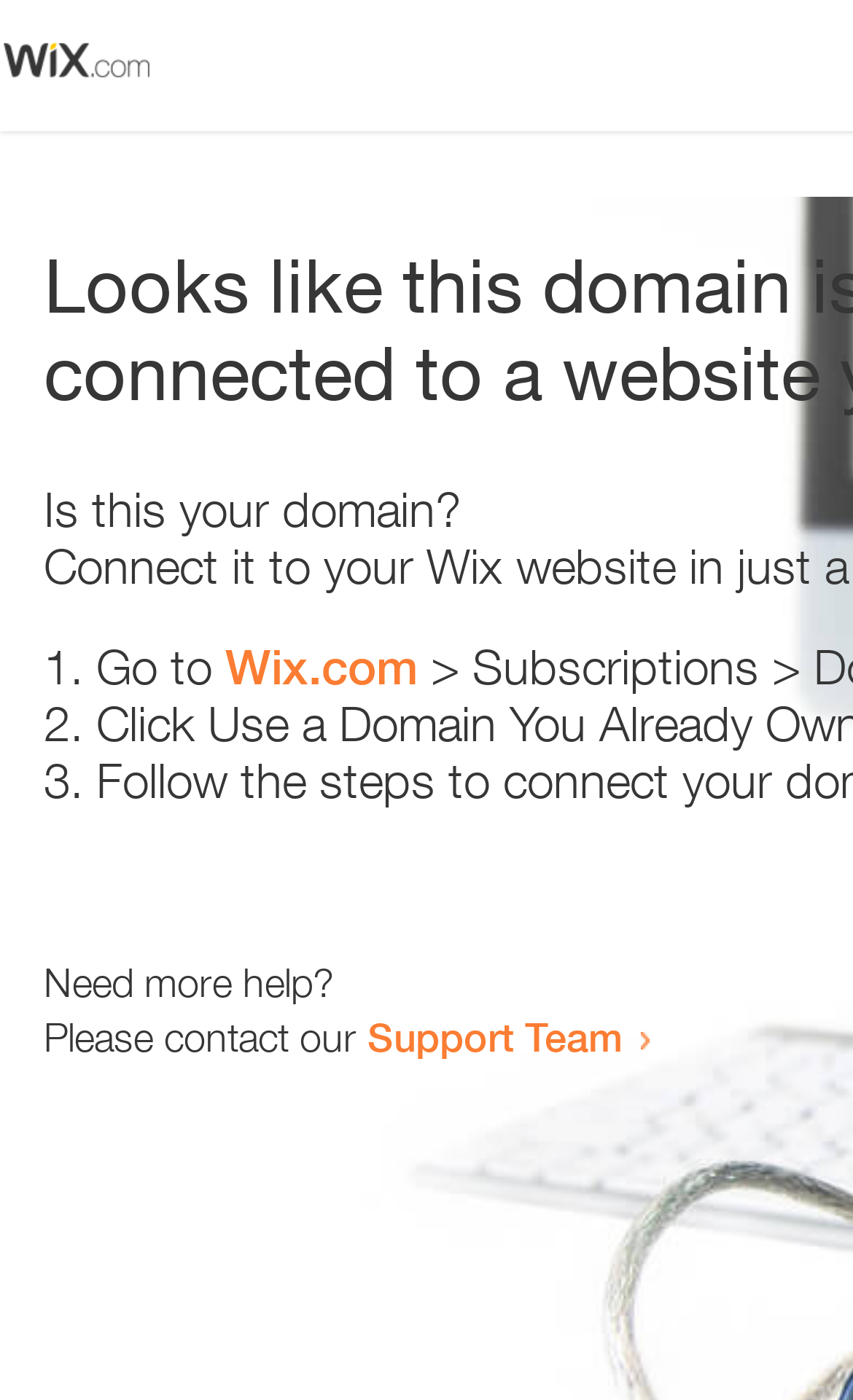Provide a thorough description of the webpage's content and layout.

The webpage appears to be an error page, with a small image at the top left corner. Below the image, there is a question "Is this your domain?" in a prominent position. 

To the right of the question, there is a numbered list with three items. The first item starts with "1." and suggests going to "Wix.com". The second item starts with "2." and the third item starts with "3.", but their contents are not specified. 

Further down the page, there is a message "Need more help?" followed by a sentence "Please contact our Support Team" with a link to the Support Team.